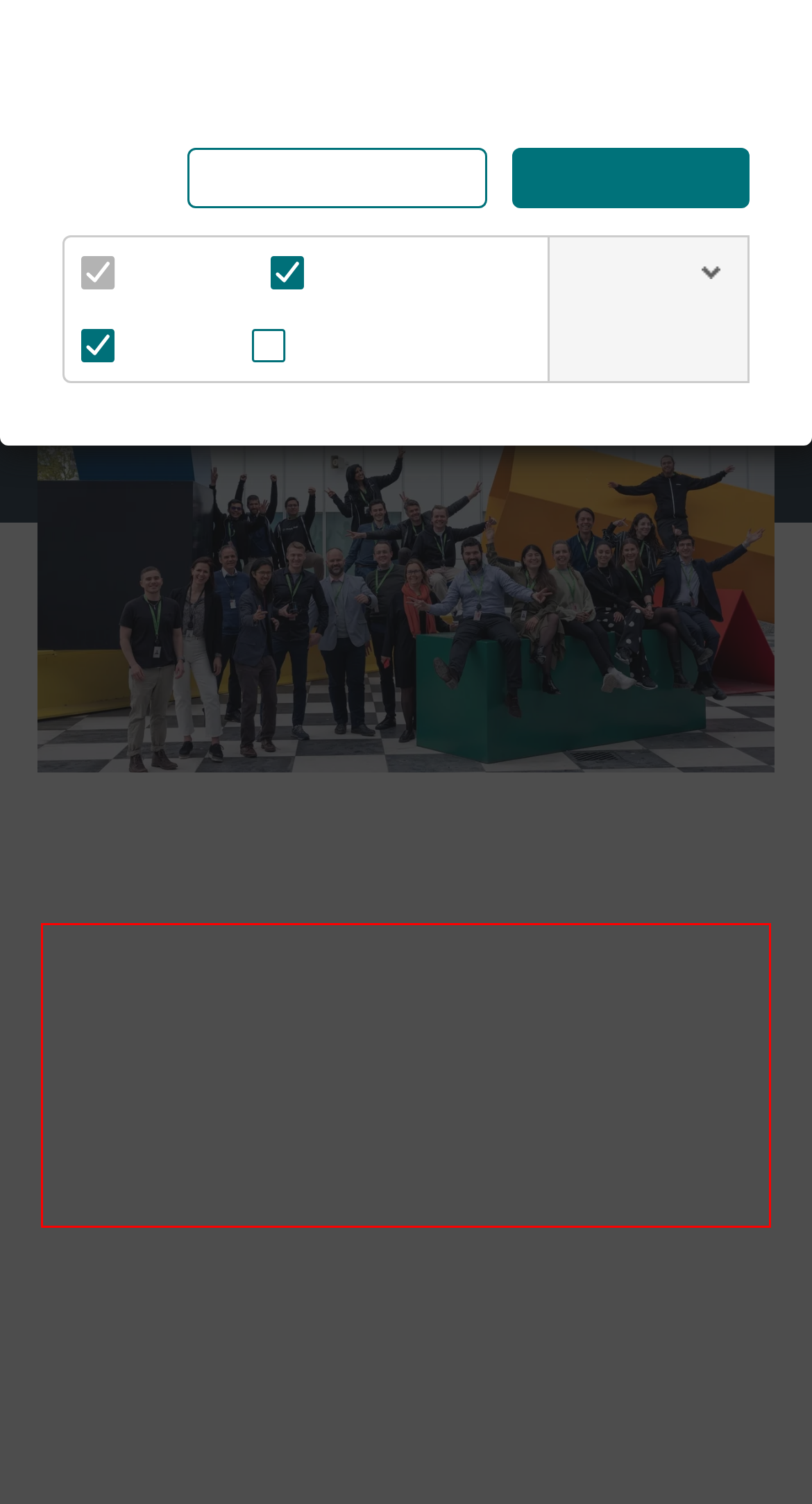You are presented with a webpage screenshot featuring a red bounding box. Perform OCR on the text inside the red bounding box and extract the content.

Equinor has signed a Letter of Intent (LOI) with the 3D print start-up Korall Engineering based in Bergen, Norway. This is a result of this year’s Equinor & Techstars Energy Accelerator programme.